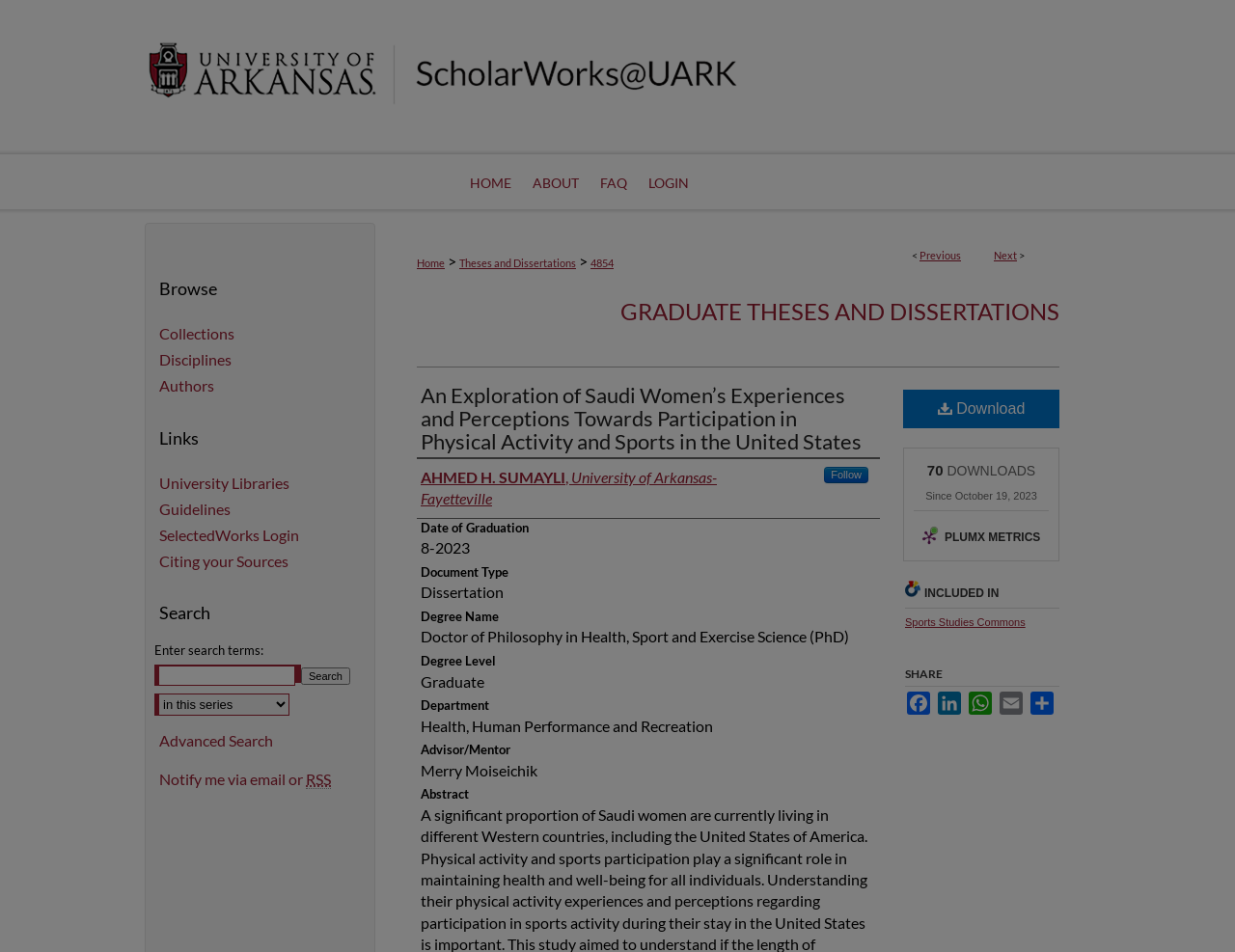Identify the bounding box coordinates for the element that needs to be clicked to fulfill this instruction: "Download the dissertation". Provide the coordinates in the format of four float numbers between 0 and 1: [left, top, right, bottom].

[0.731, 0.409, 0.858, 0.45]